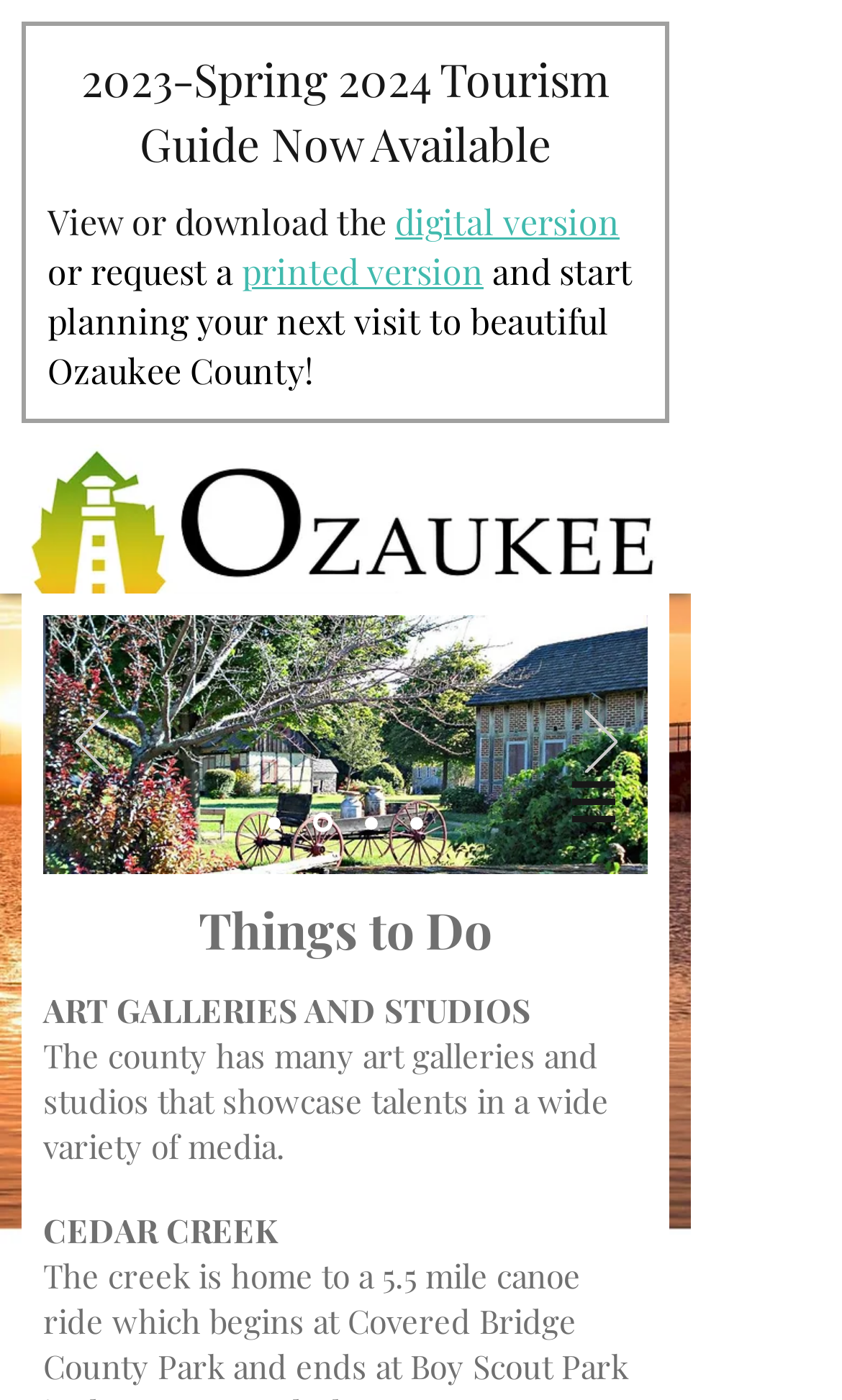What is the name of the creek mentioned?
Respond with a short answer, either a single word or a phrase, based on the image.

Cedar Creek